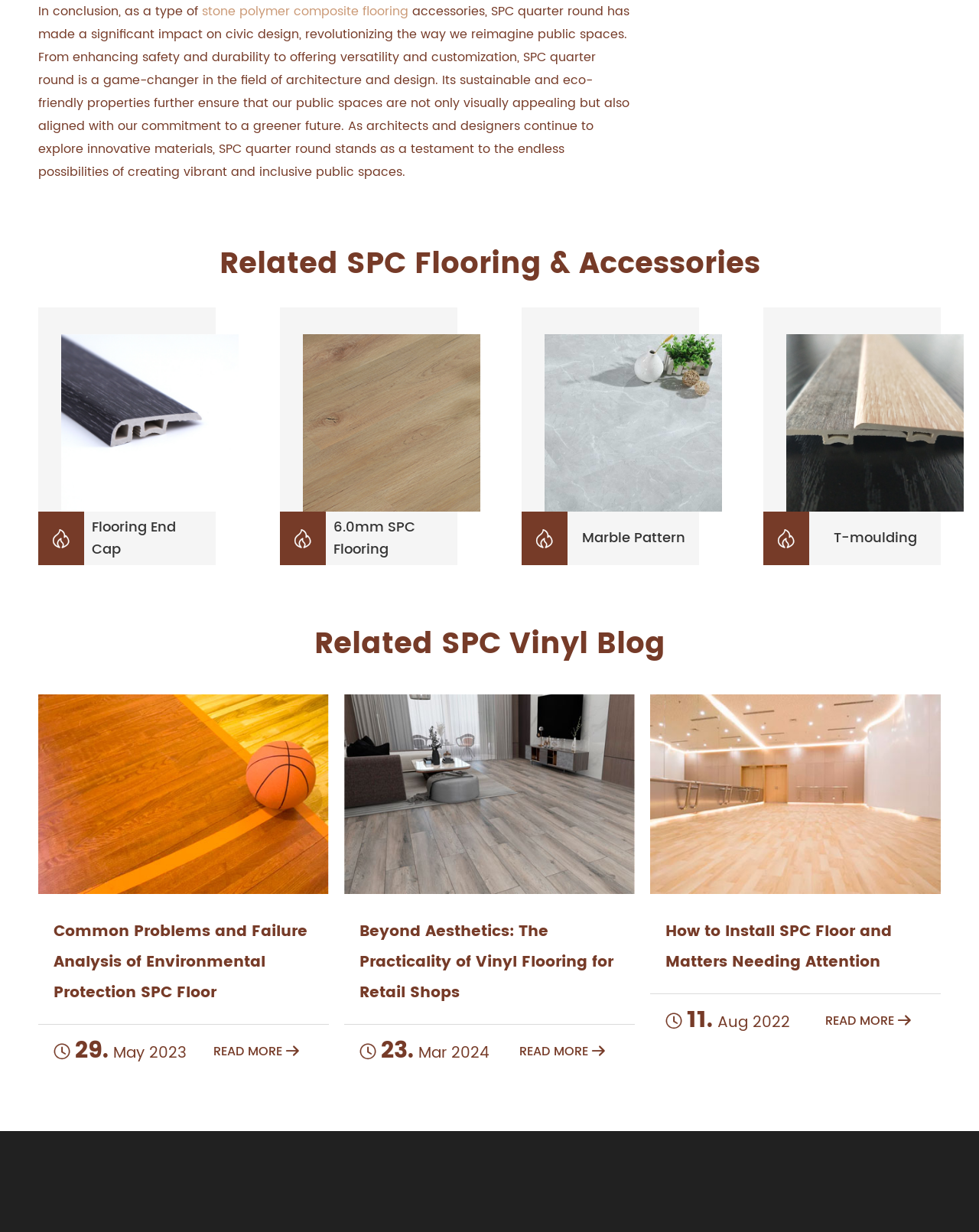What is the name of the first related SPC flooring product?
Please respond to the question with a detailed and thorough explanation.

The webpage lists several related SPC flooring products, and the first one mentioned is the 'Vinyl Floor End Cap', which is accompanied by an image and a link to more information.